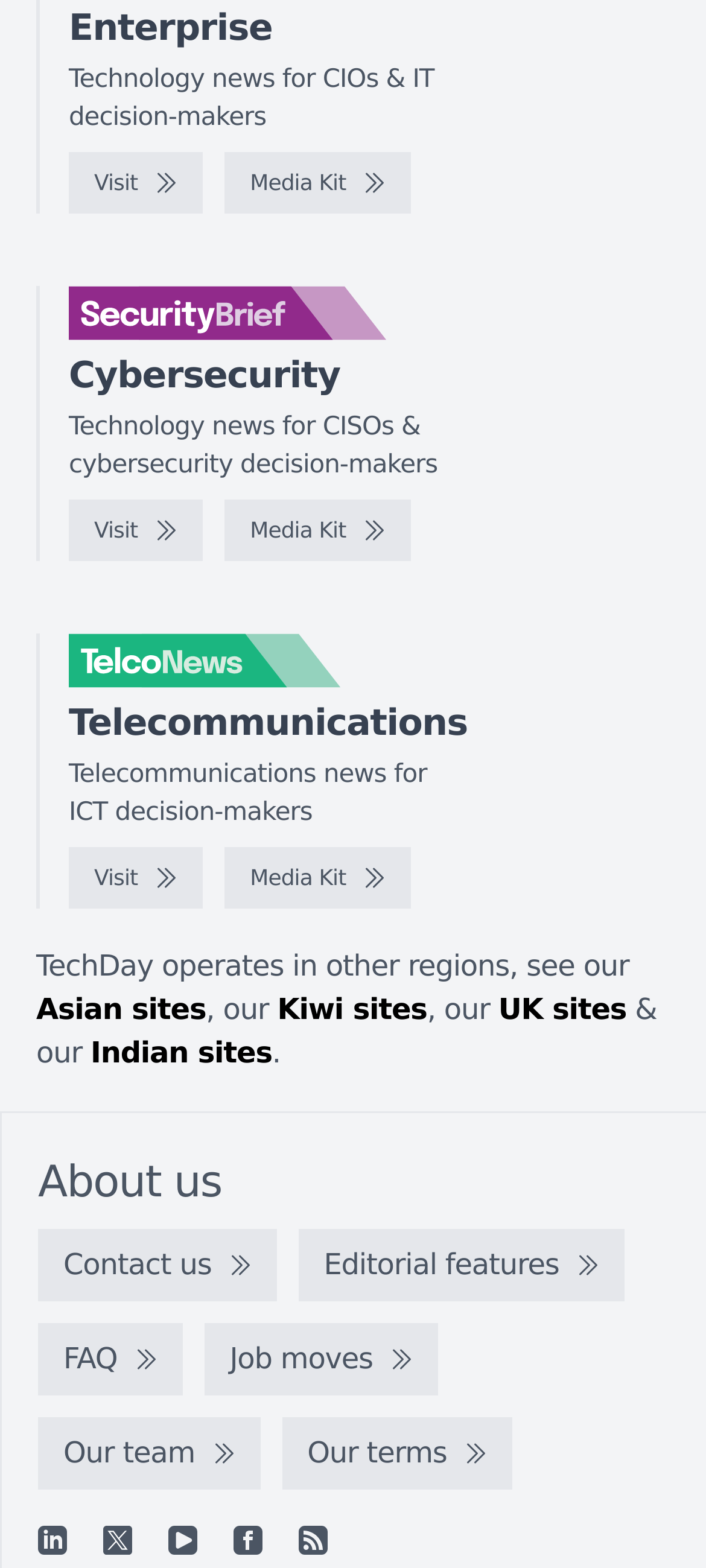How many regions are mentioned for TechDay operations?
Using the image provided, answer with just one word or phrase.

4